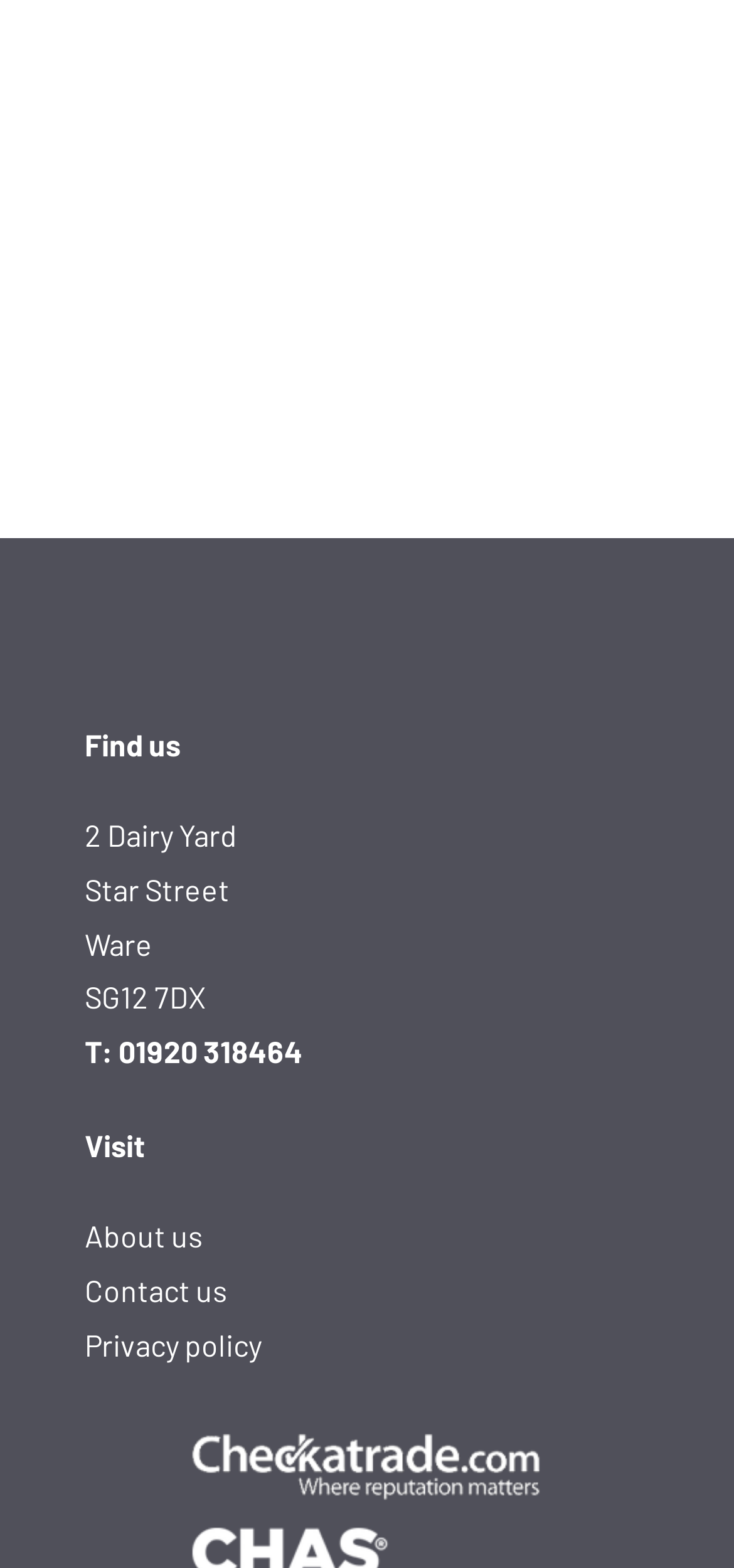Respond with a single word or phrase:
What is the town name of the location?

Ware